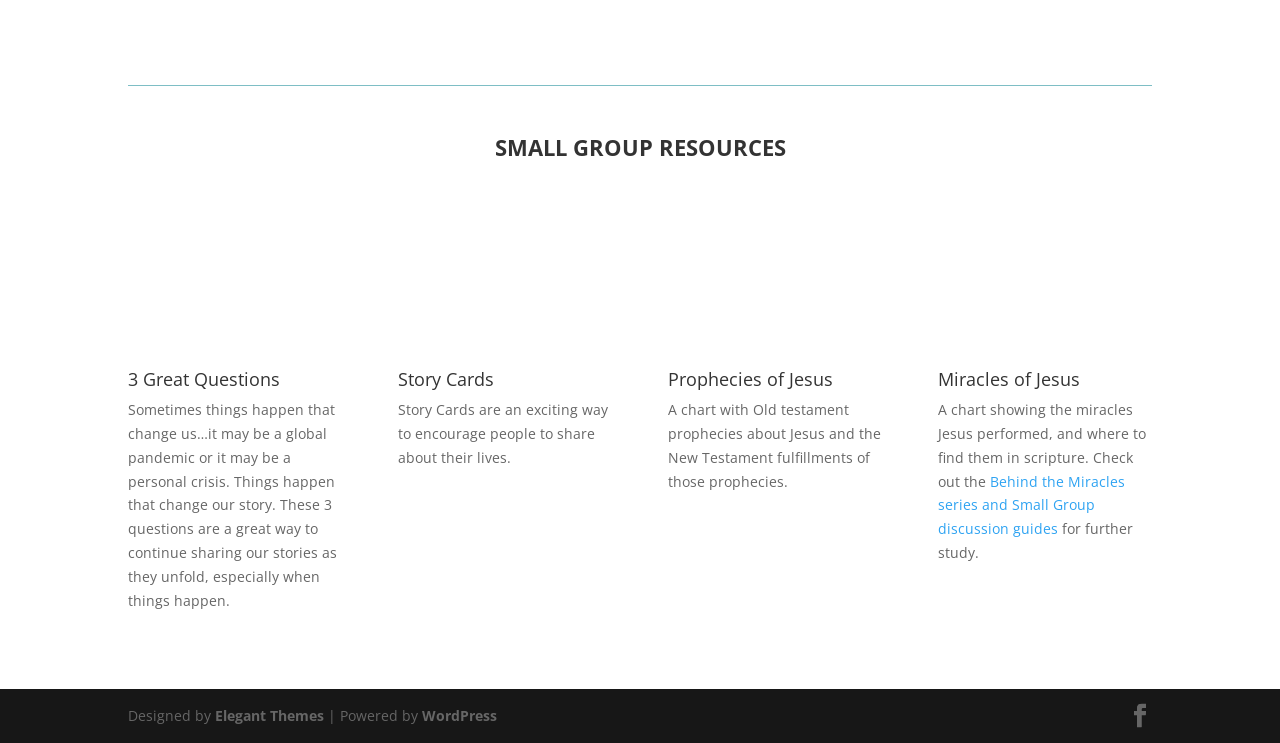Refer to the image and answer the question with as much detail as possible: What is the 'Behind the Miracles series' for?

The link element 'Behind the Miracles series and Small Group discussion guides' is followed by a static text element that mentions 'for further study', which indicates the purpose of the 'Behind the Miracles series'.